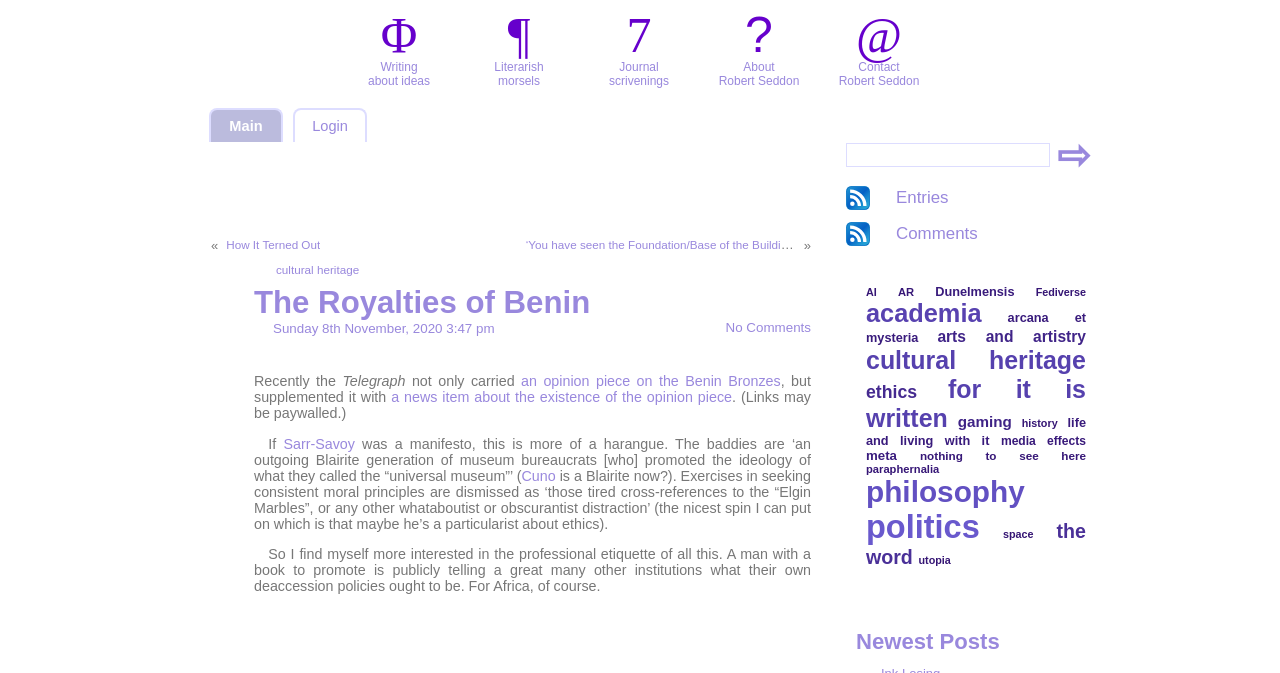Please determine the bounding box coordinates of the area that needs to be clicked to complete this task: 'Click on 'Login''. The coordinates must be four float numbers between 0 and 1, formatted as [left, top, right, bottom].

[0.23, 0.163, 0.285, 0.211]